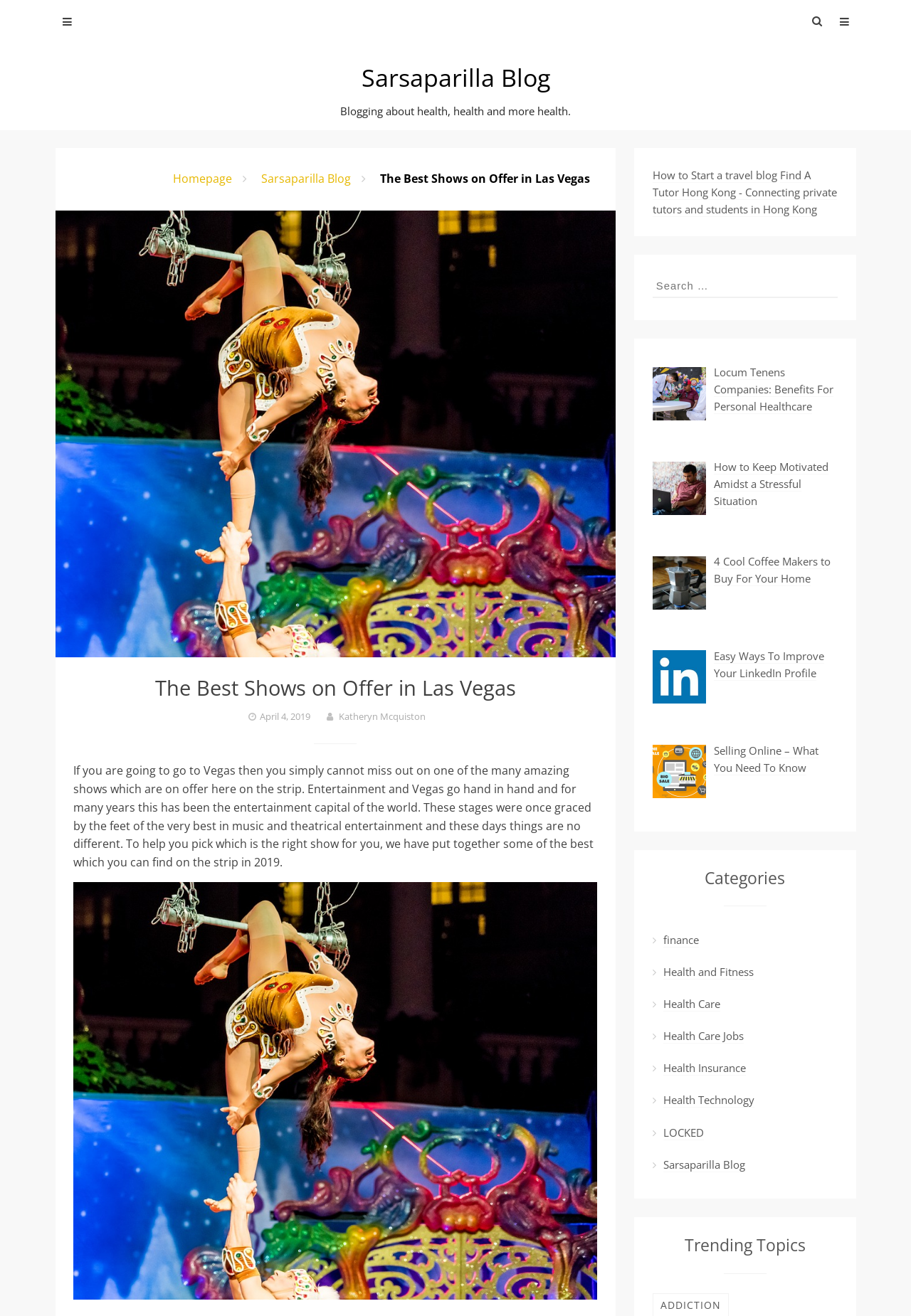Select the bounding box coordinates of the element I need to click to carry out the following instruction: "Learn more about the artist".

None